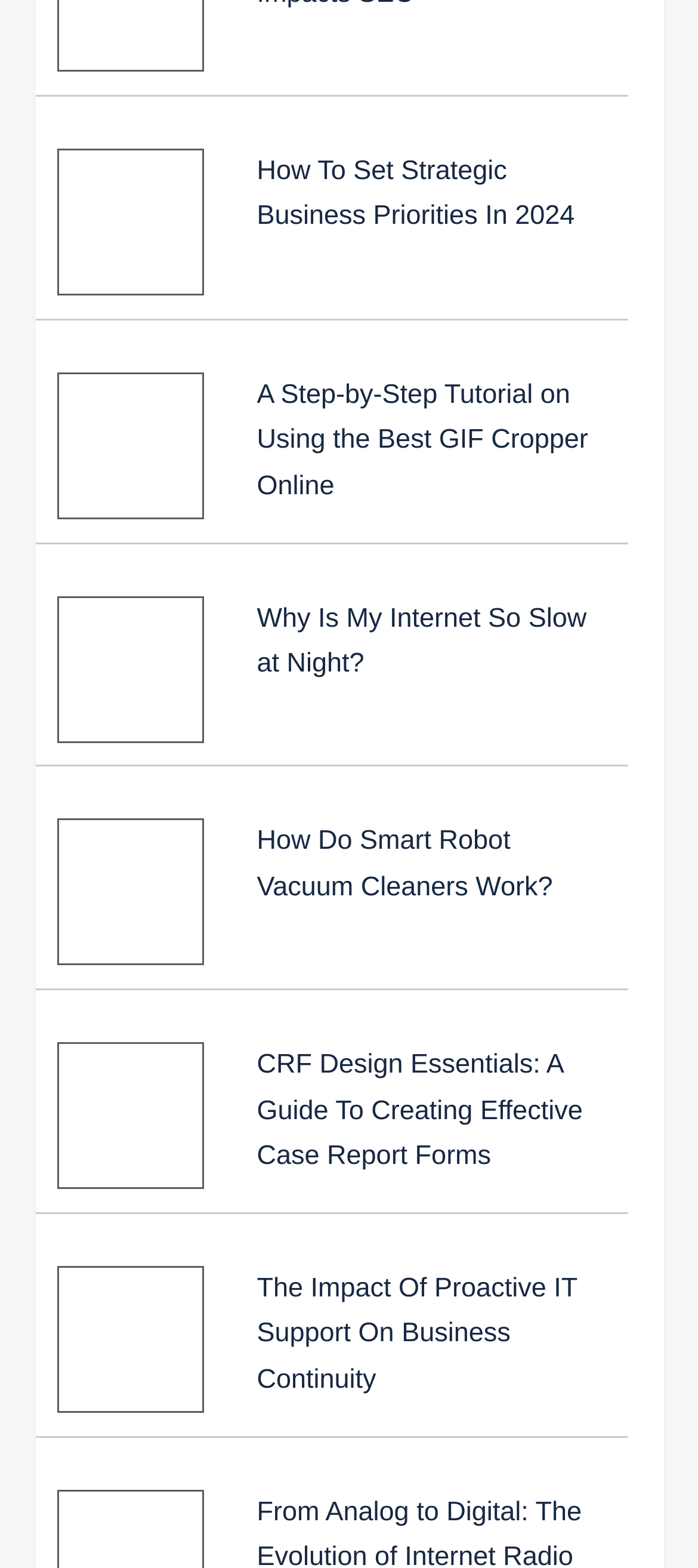How many articles are on this webpage?
Based on the image, provide your answer in one word or phrase.

5